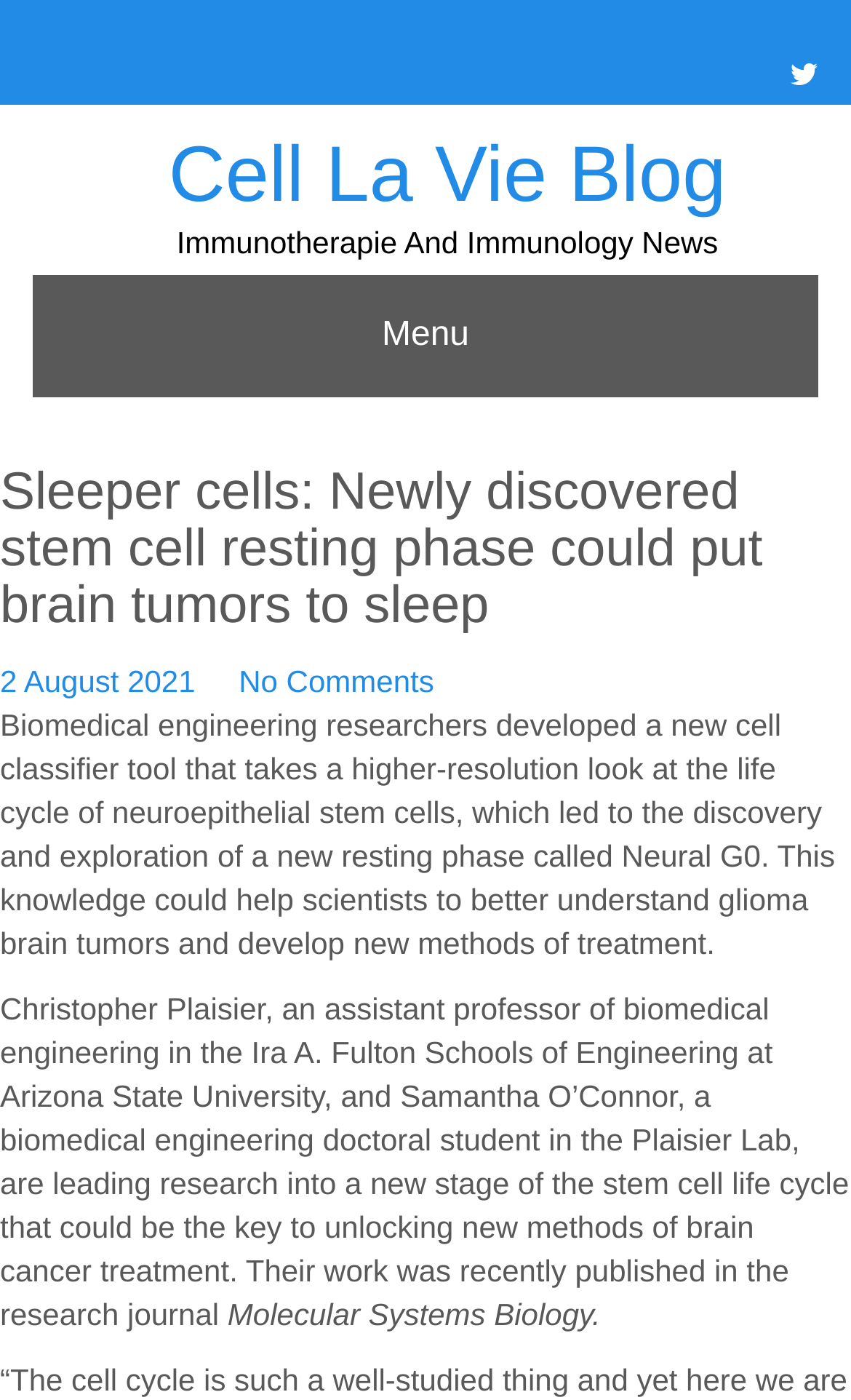How many comments are there on the article?
Provide a concise answer using a single word or phrase based on the image.

No Comments